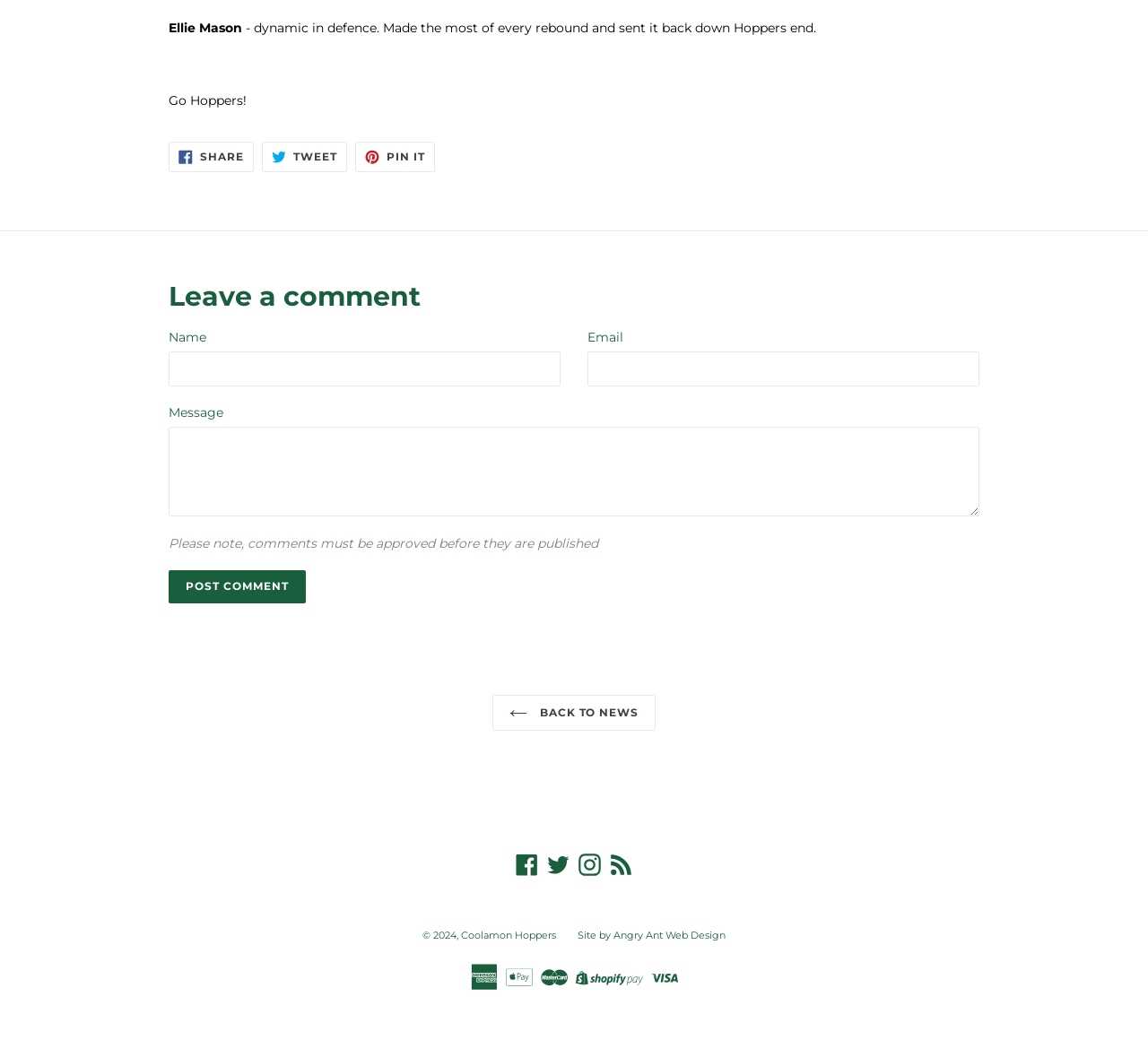What is the purpose of the buttons 'SHARE ON FACEBOOK', 'TWEET ON TWITTER', and 'PIN ON PINTEREST'?
Using the information from the image, answer the question thoroughly.

These buttons are social media sharing buttons, which allow users to share the article on their respective social media platforms, indicating that the purpose of these buttons is to facilitate sharing of the article.